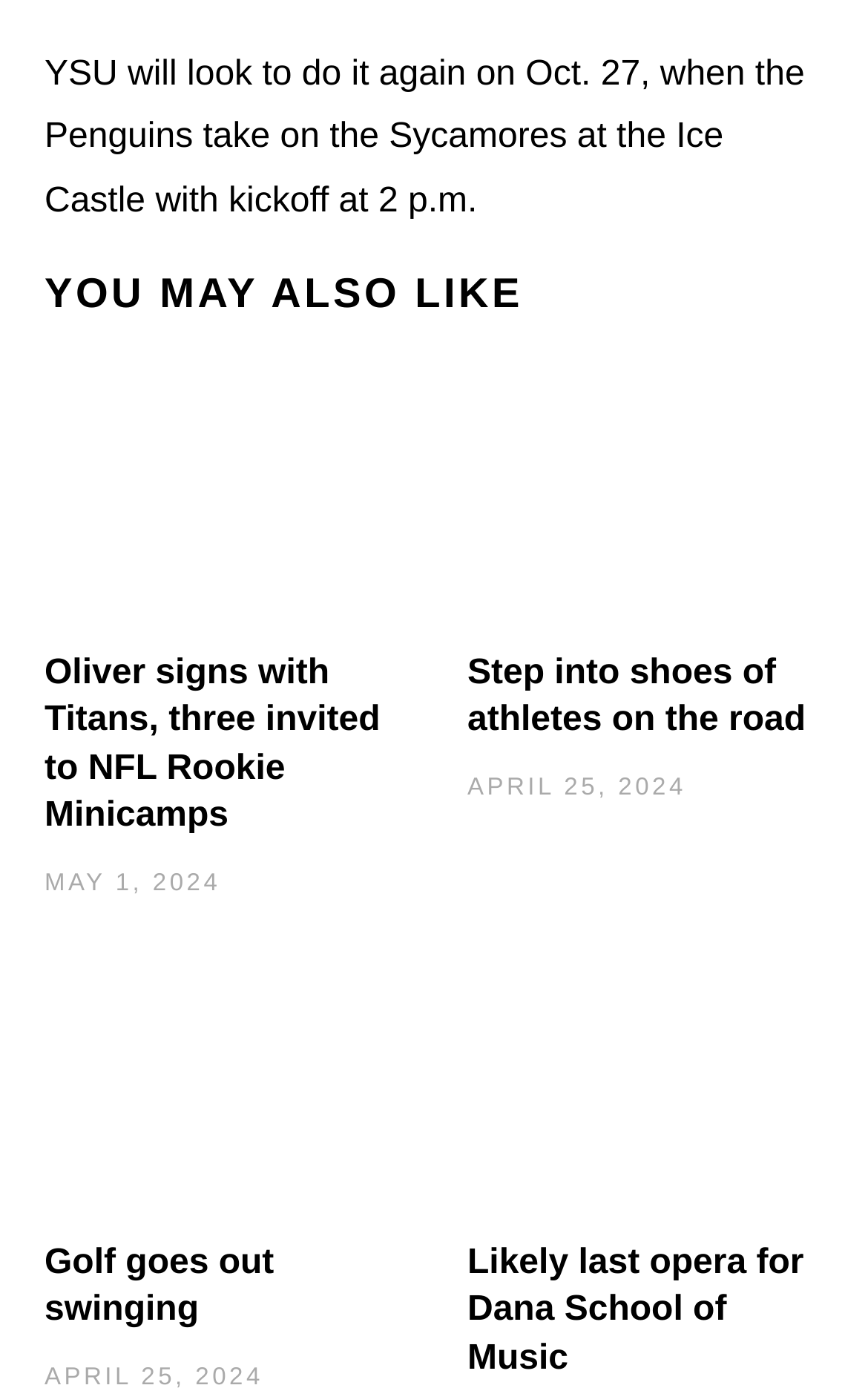Find the bounding box of the UI element described as: "Golf goes out swinging". The bounding box coordinates should be given as four float values between 0 and 1, i.e., [left, top, right, bottom].

[0.051, 0.896, 0.316, 0.958]